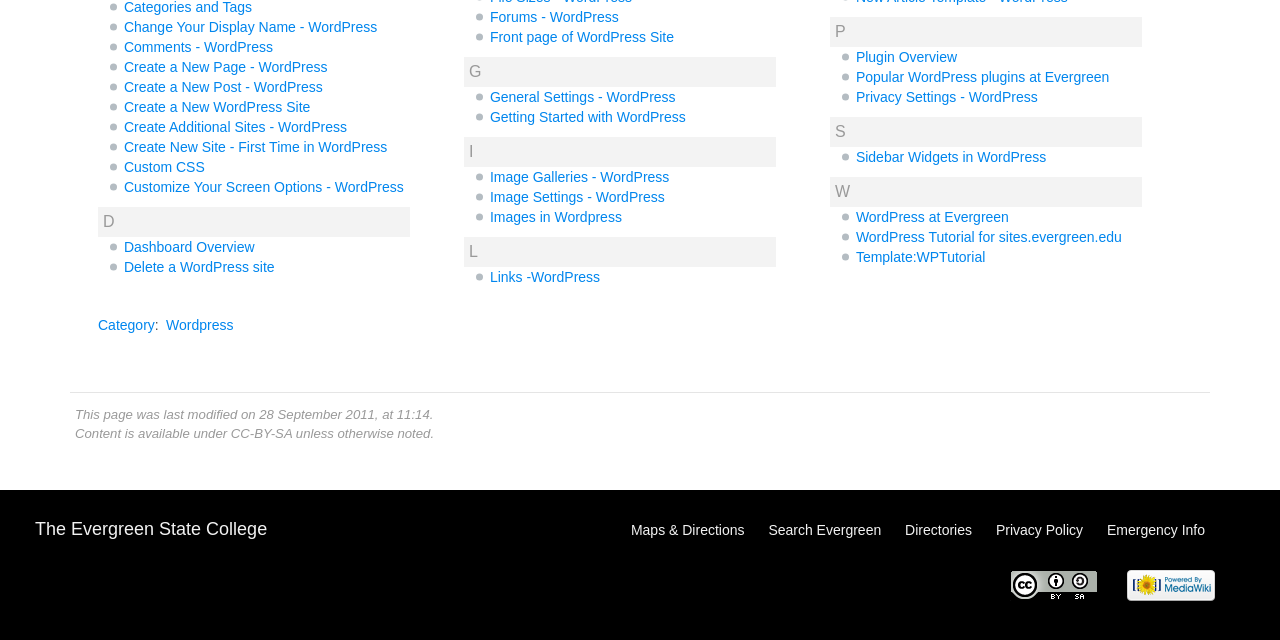From the element description Images in Wordpress, predict the bounding box coordinates of the UI element. The coordinates must be specified in the format (top-left x, top-left y, bottom-right x, bottom-right y) and should be within the 0 to 1 range.

[0.383, 0.326, 0.486, 0.351]